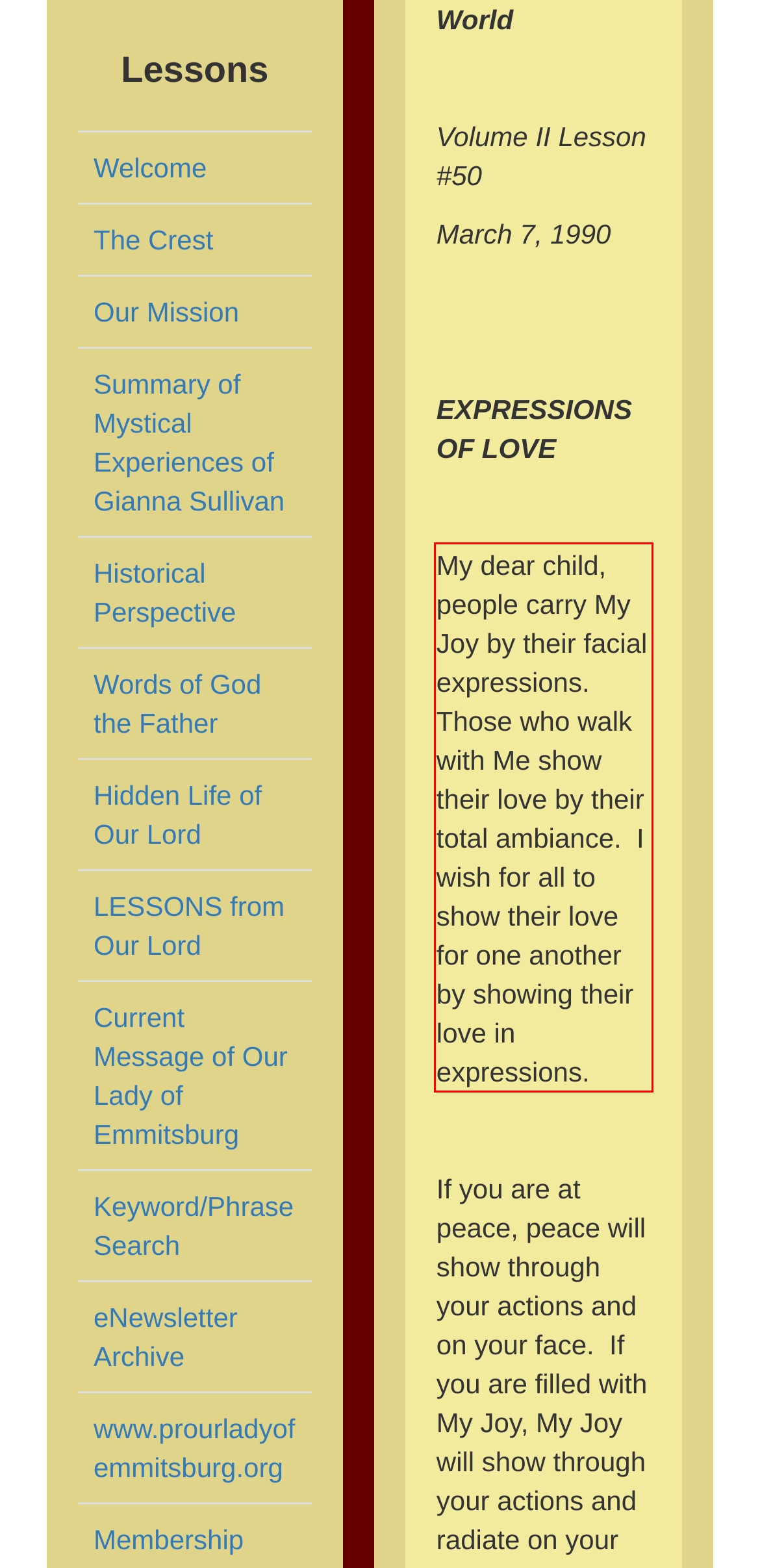Please look at the webpage screenshot and extract the text enclosed by the red bounding box.

My dear child, people carry My Joy by their facial expressions. Those who walk with Me show their love by their total ambiance. I wish for all to show their love for one another by showing their love in expressions.